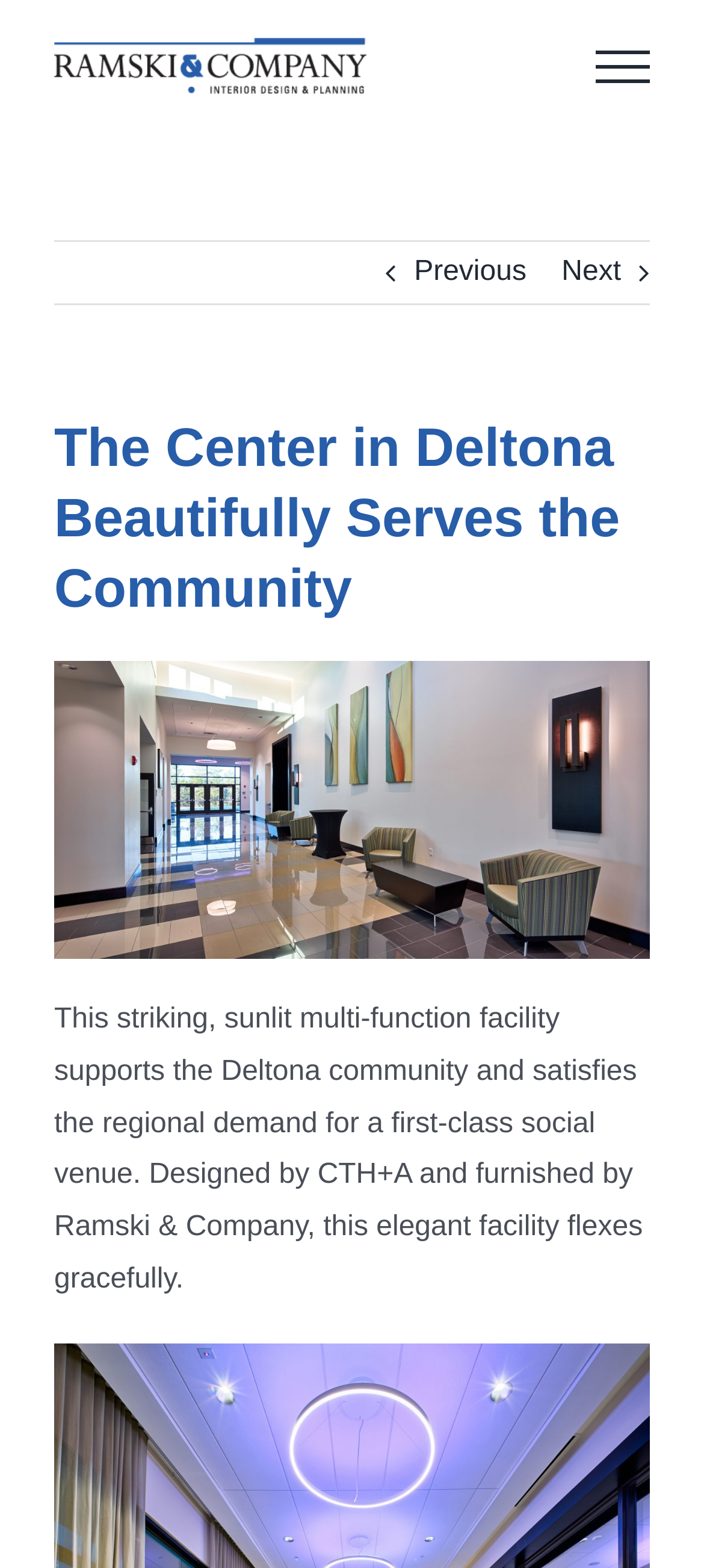Using the element description: "Previous", determine the bounding box coordinates. The coordinates should be in the format [left, top, right, bottom], with values between 0 and 1.

[0.588, 0.154, 0.748, 0.193]